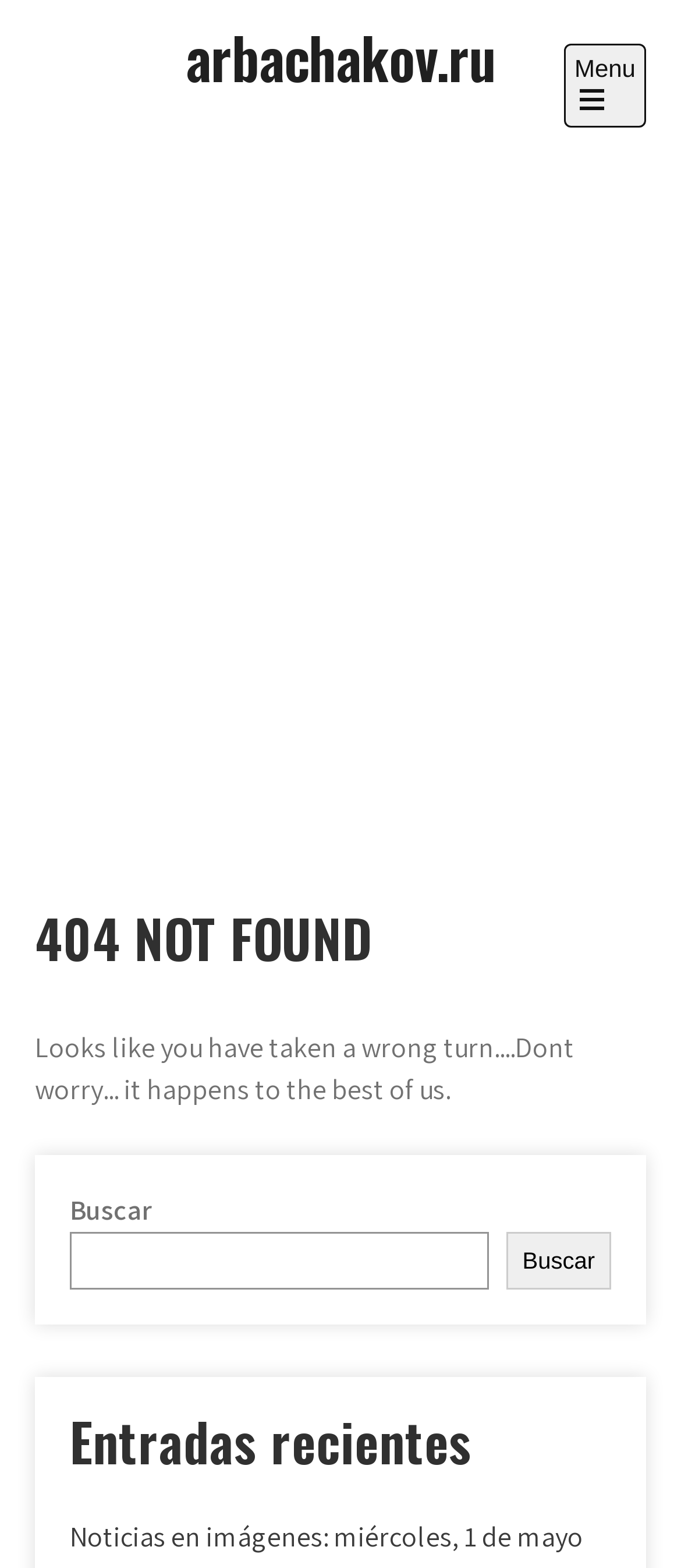Extract the bounding box of the UI element described as: "Menu Open the main menu".

[0.828, 0.028, 0.949, 0.082]